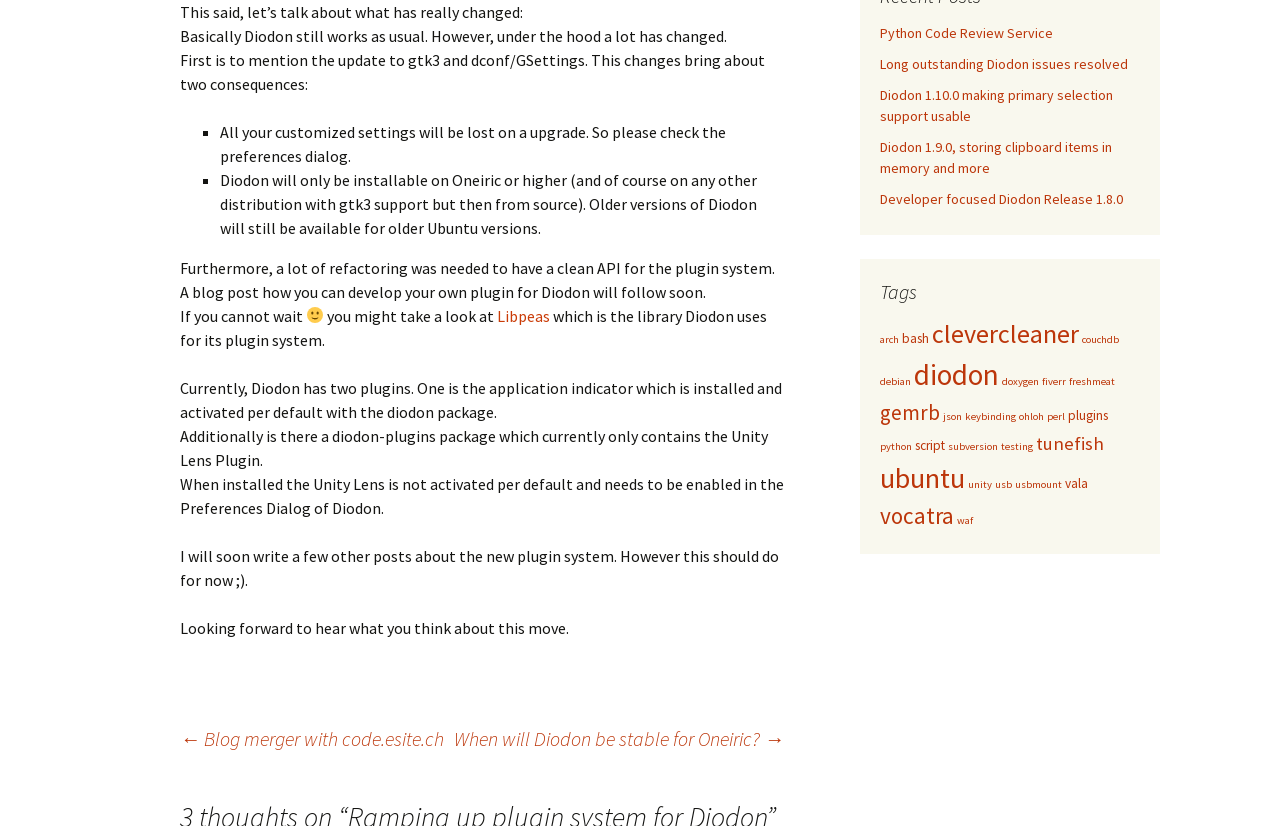Determine the bounding box for the HTML element described here: "Python Code Review Service". The coordinates should be given as [left, top, right, bottom] with each number being a float between 0 and 1.

[0.688, 0.029, 0.823, 0.051]